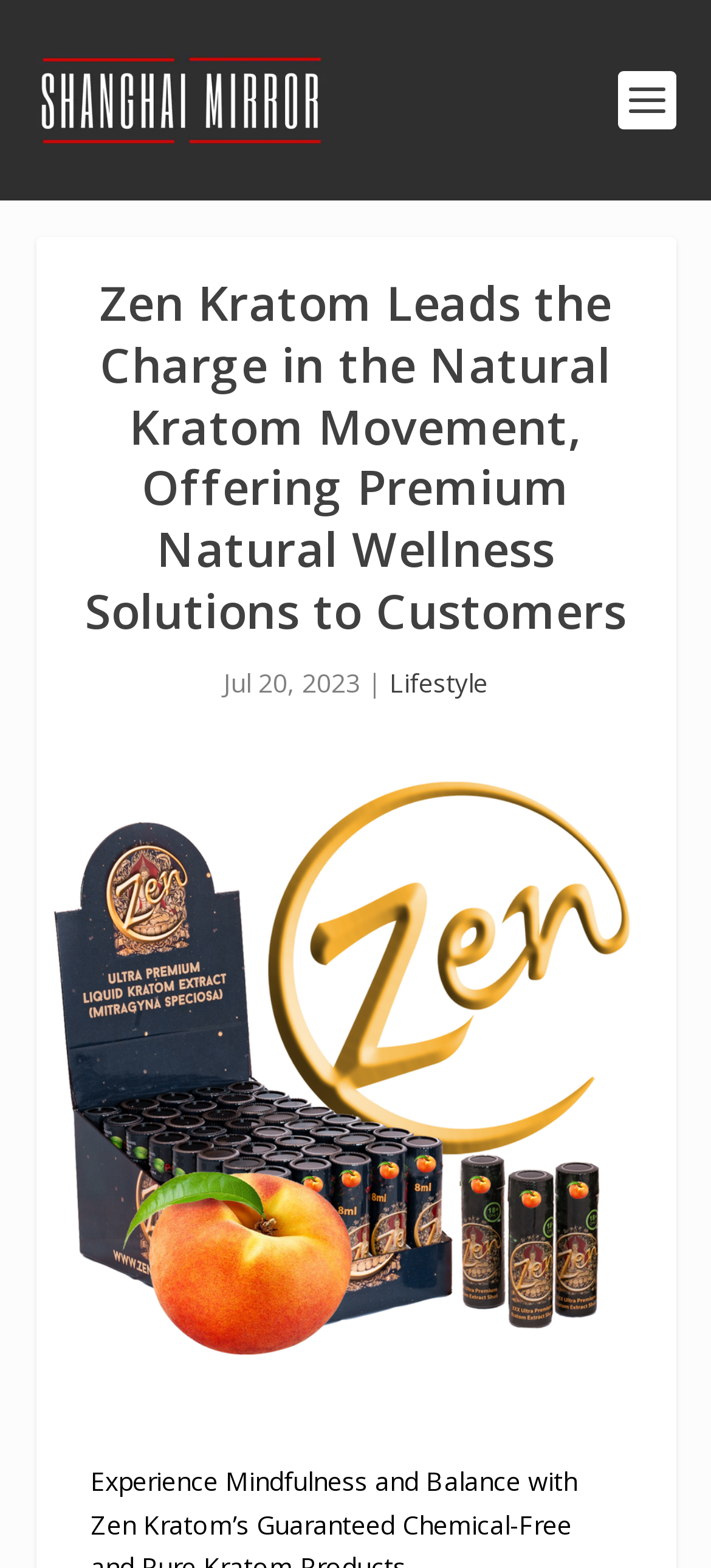What is the main title displayed on this webpage?

Zen Kratom Leads the Charge in the Natural Kratom Movement, Offering Premium Natural Wellness Solutions to Customers